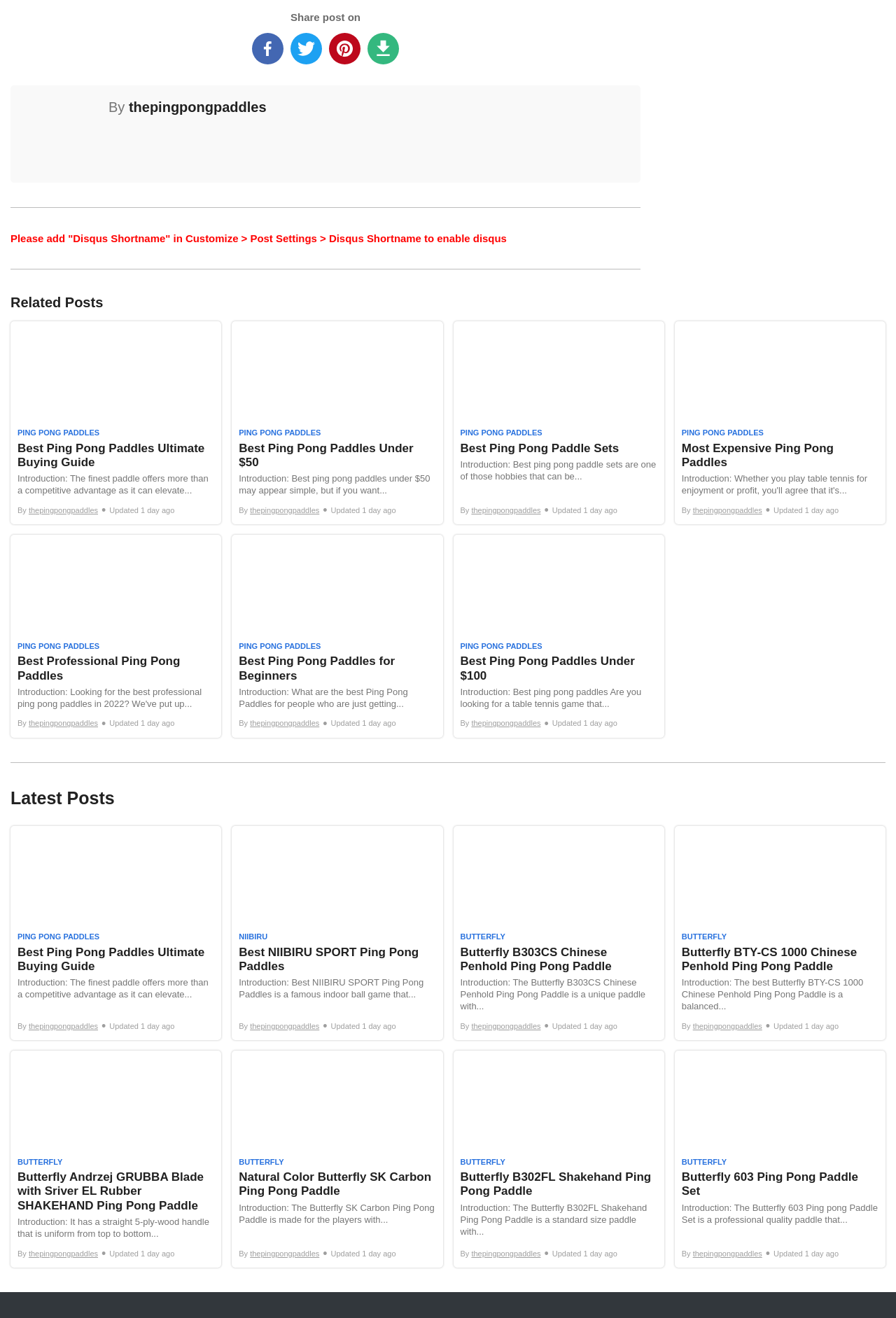Please specify the bounding box coordinates of the clickable section necessary to execute the following command: "Share post on Facebook".

[0.281, 0.025, 0.316, 0.049]